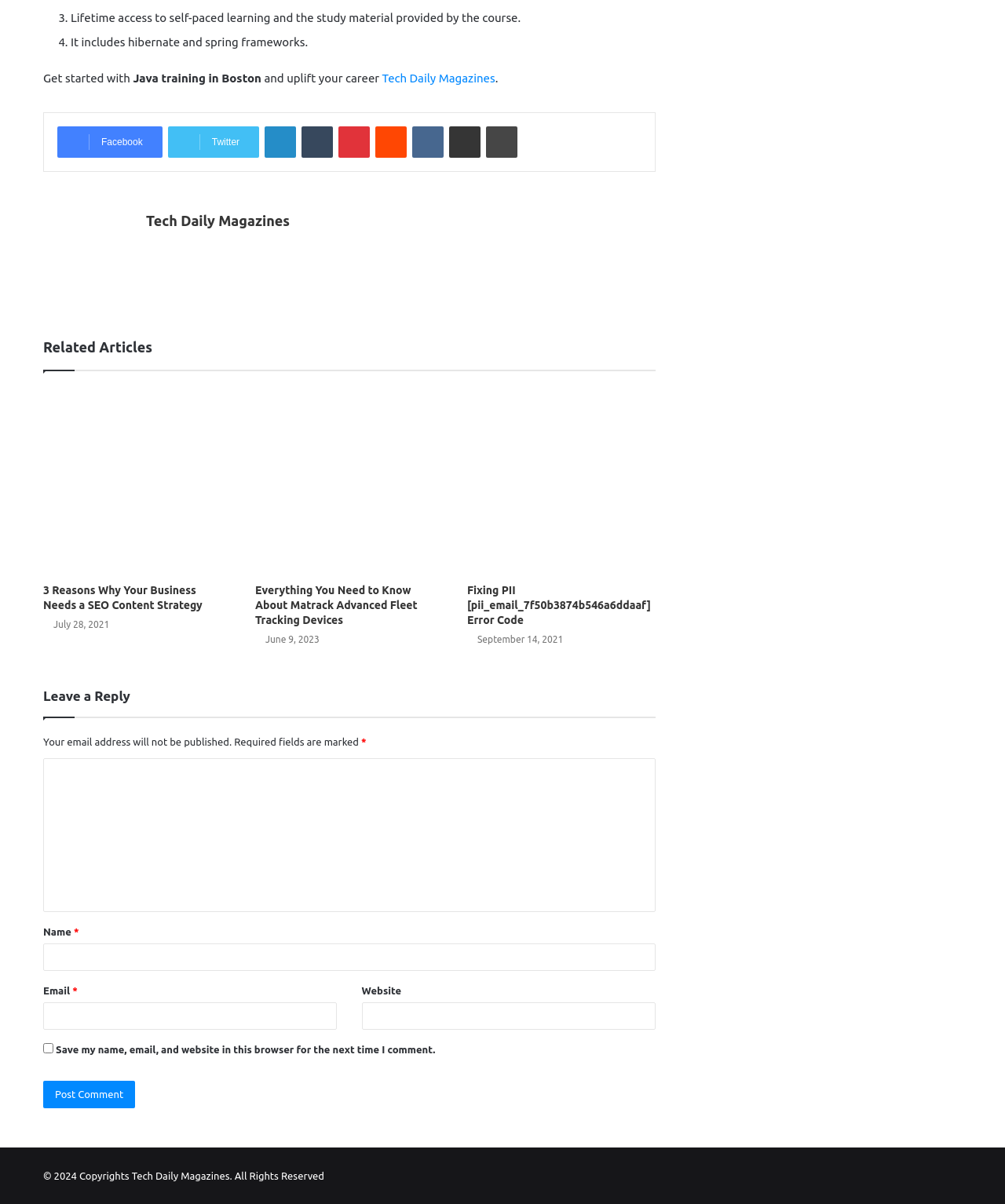Predict the bounding box of the UI element that fits this description: "Website".

[0.145, 0.199, 0.164, 0.214]